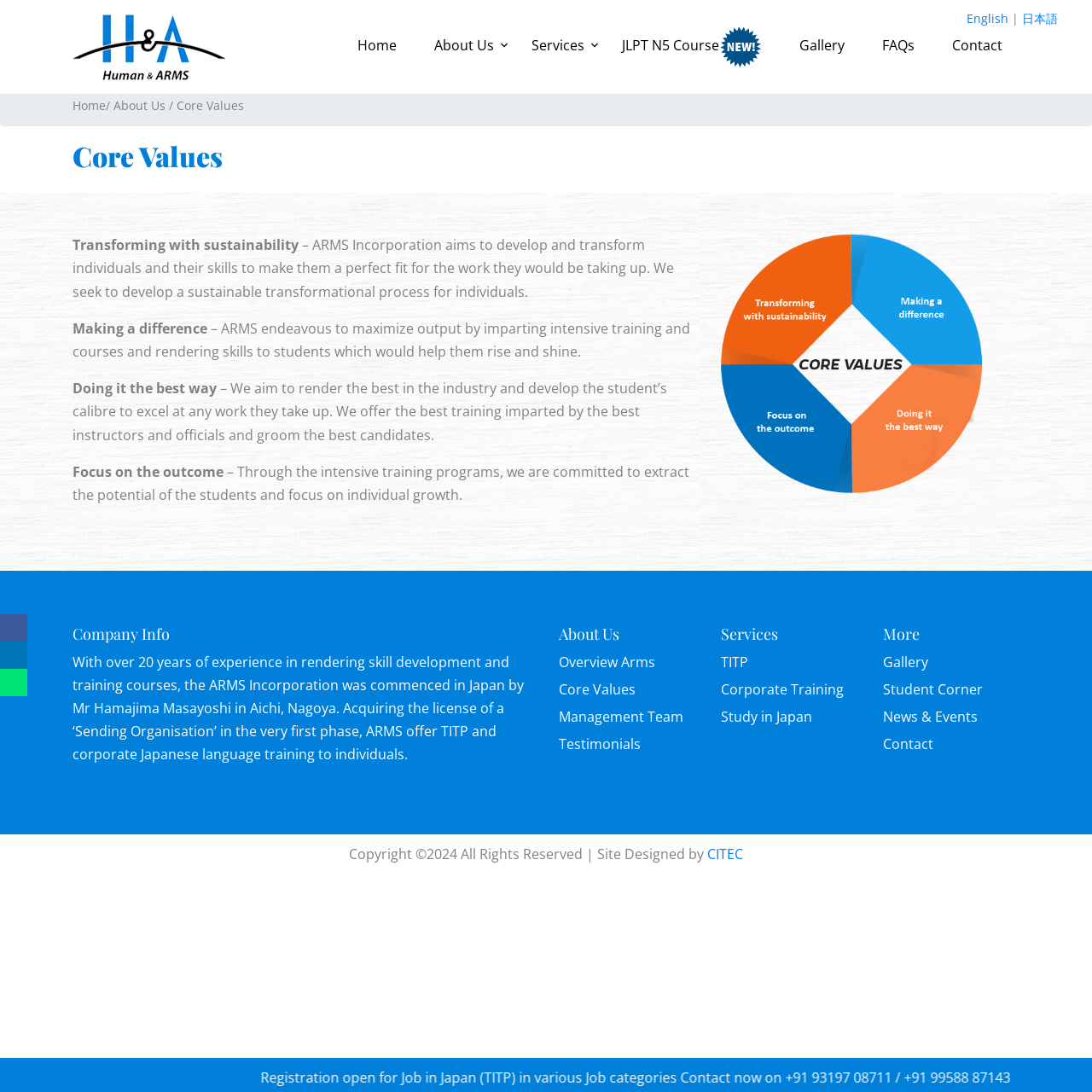What is the name of the company?
We need a detailed and exhaustive answer to the question. Please elaborate.

The name of the company can be found in the heading element 'Arms Incorporation' at the top of the webpage, which is also the title of the webpage.